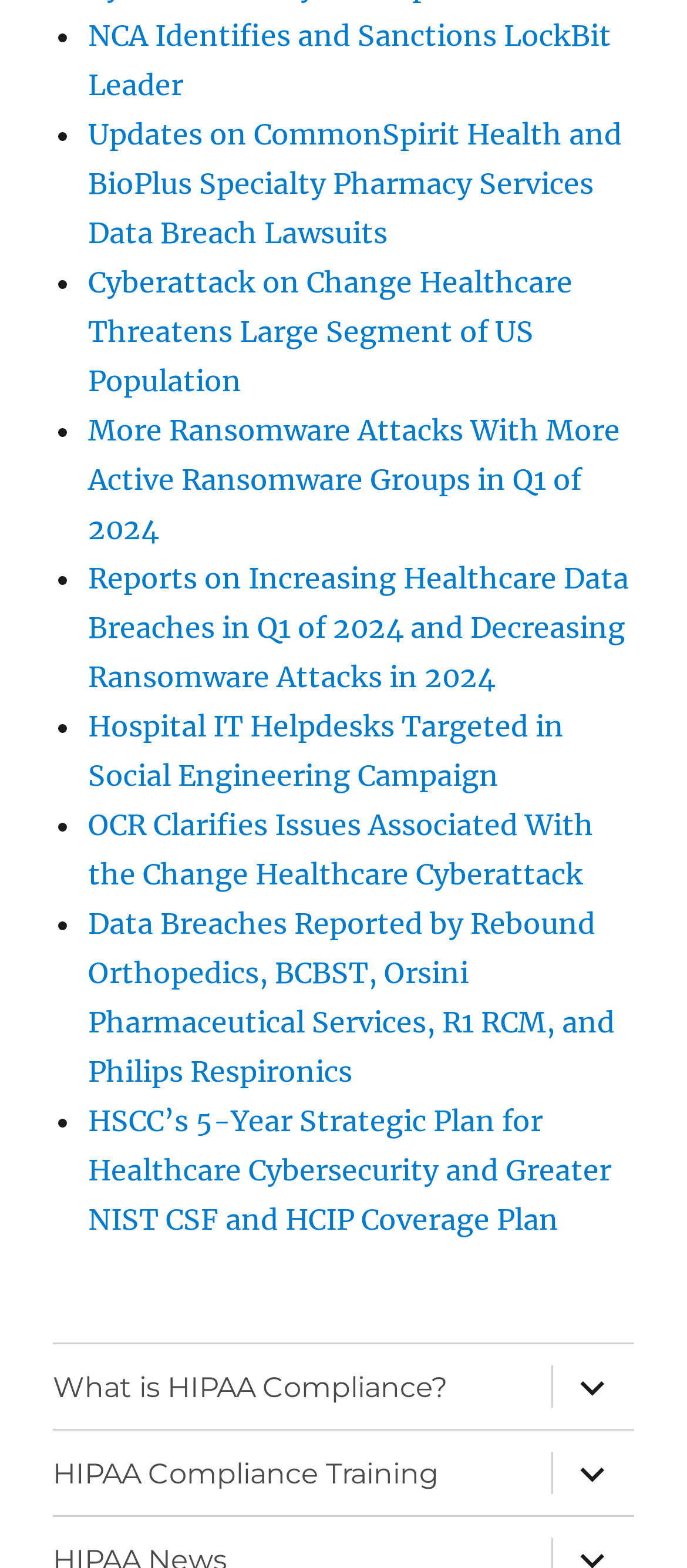Please identify the bounding box coordinates of the element that needs to be clicked to execute the following command: "Click on the link about NCA Identifies and Sanctions LockBit Leader". Provide the bounding box using four float numbers between 0 and 1, formatted as [left, top, right, bottom].

[0.128, 0.011, 0.89, 0.065]